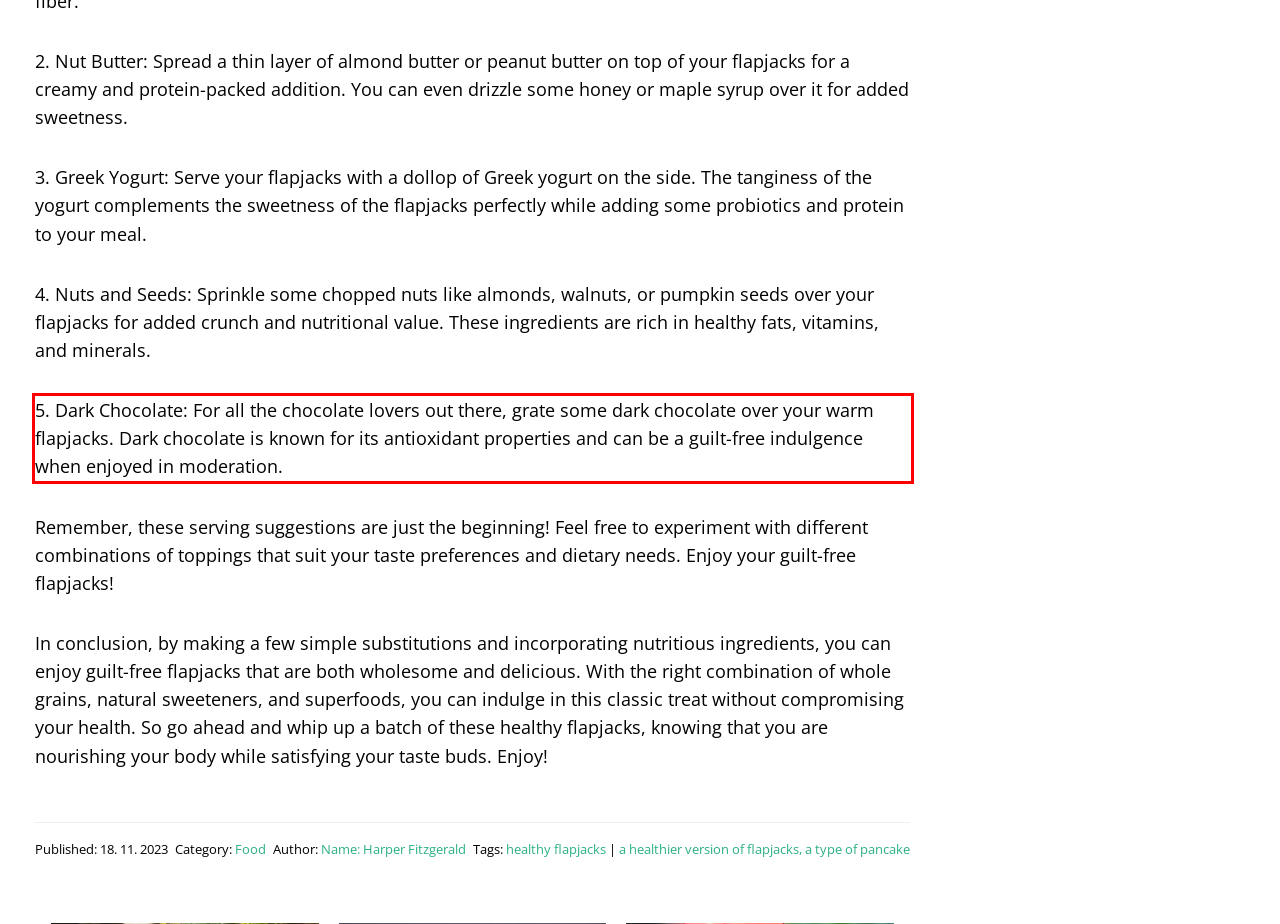Please identify and extract the text from the UI element that is surrounded by a red bounding box in the provided webpage screenshot.

5. Dark Chocolate: For all the chocolate lovers out there, grate some dark chocolate over your warm flapjacks. Dark chocolate is known for its antioxidant properties and can be a guilt-free indulgence when enjoyed in moderation.